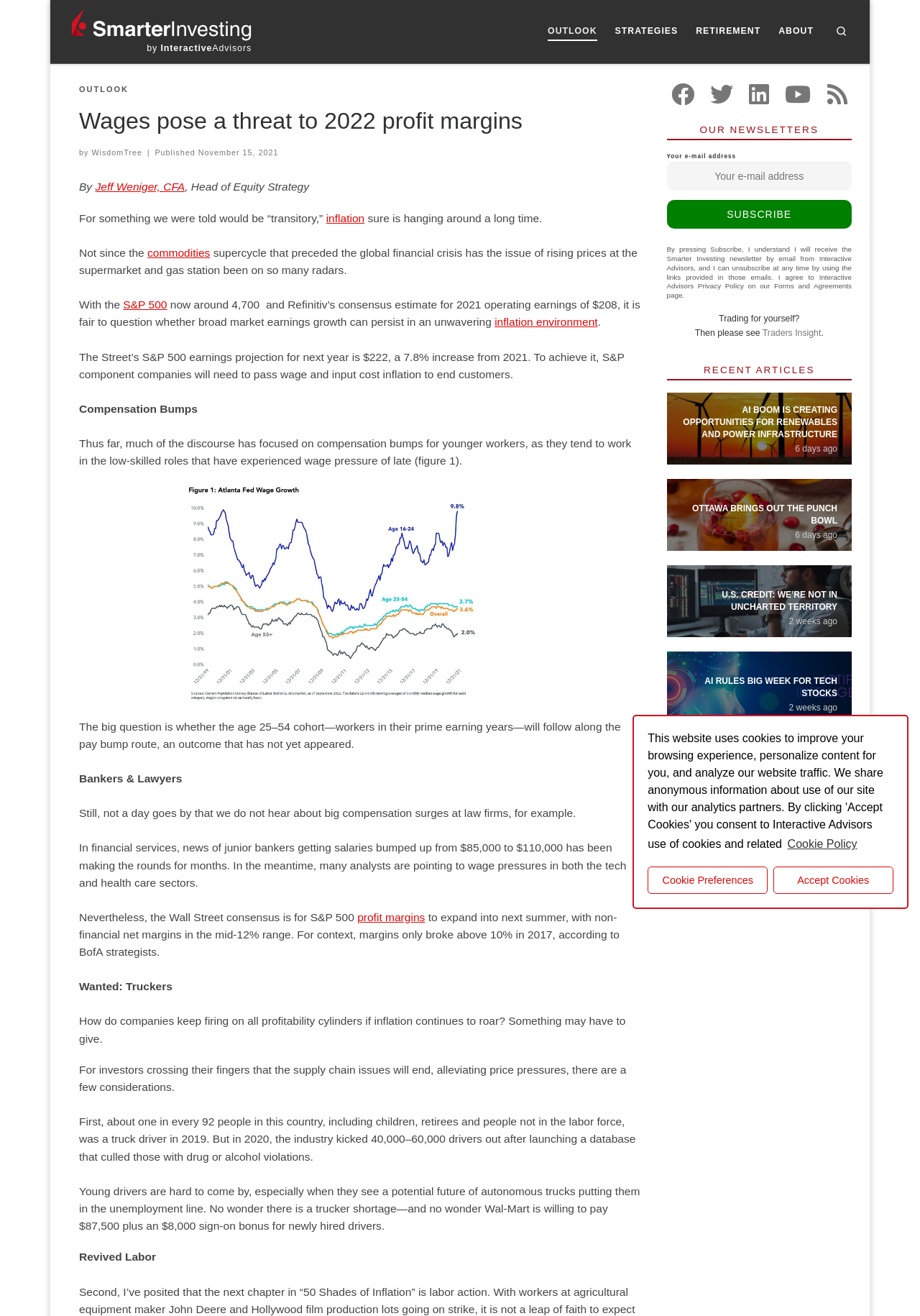Please specify the bounding box coordinates of the area that should be clicked to accomplish the following instruction: "view upcoming events". The coordinates should consist of four float numbers between 0 and 1, i.e., [left, top, right, bottom].

None